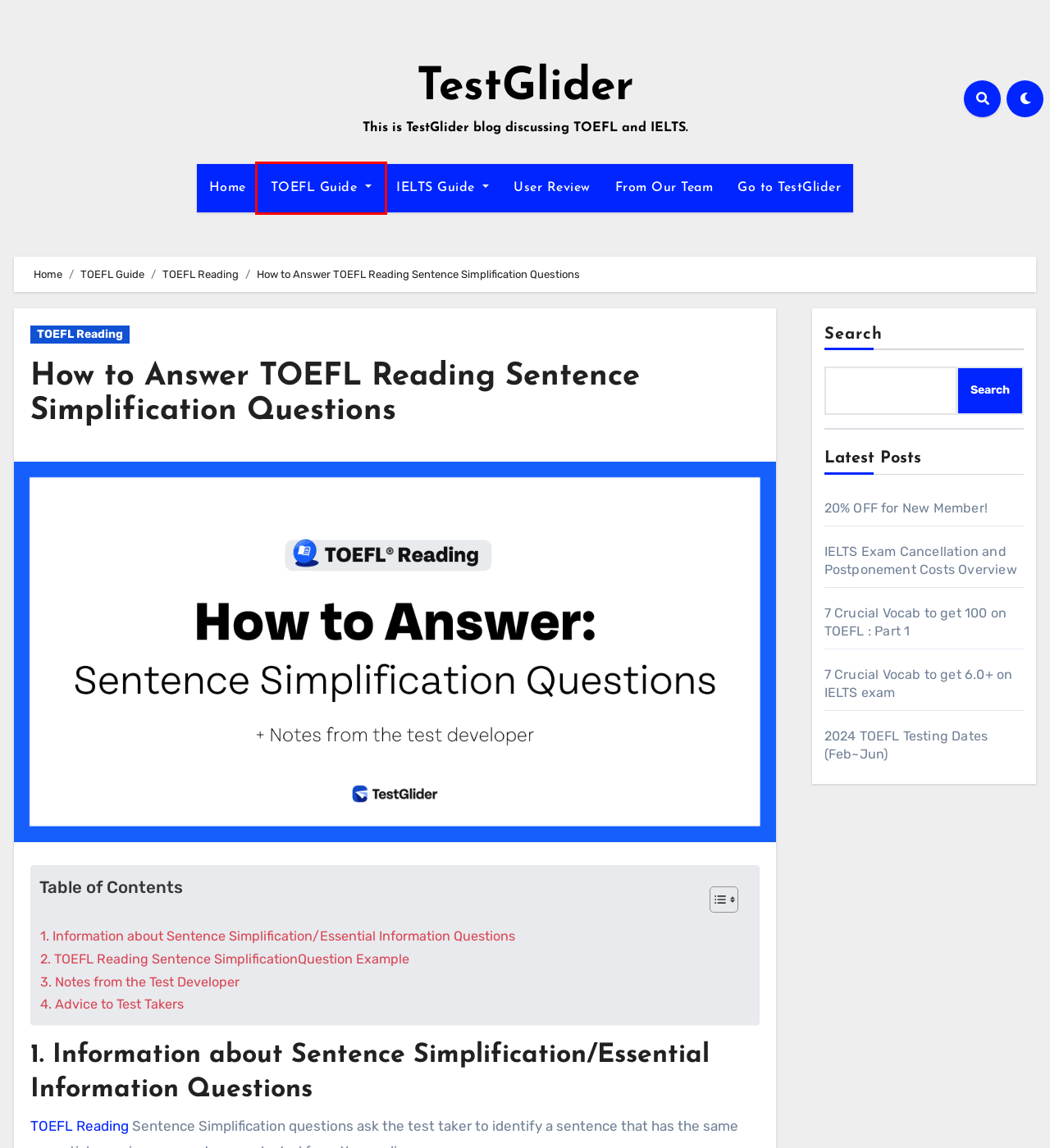Examine the screenshot of a webpage featuring a red bounding box and identify the best matching webpage description for the new page that results from clicking the element within the box. Here are the options:
A. 20% OFF for New Member Promotion
B. 7 Crucial Vocab to get 6.0+ on IELTS exam - TestGlider
C. IELTS Exam Cancellation and Postponement Costs Overview - TestGlider
D. IELTS Guide - TestGlider
E. TestGlider - This is TestGlider blog discussing TOEFL and IELTS.
F. TestGlider Review Archives - TestGlider
G. TOEFL Guide Archives - TestGlider
H. From Our Team - TestGlider

G